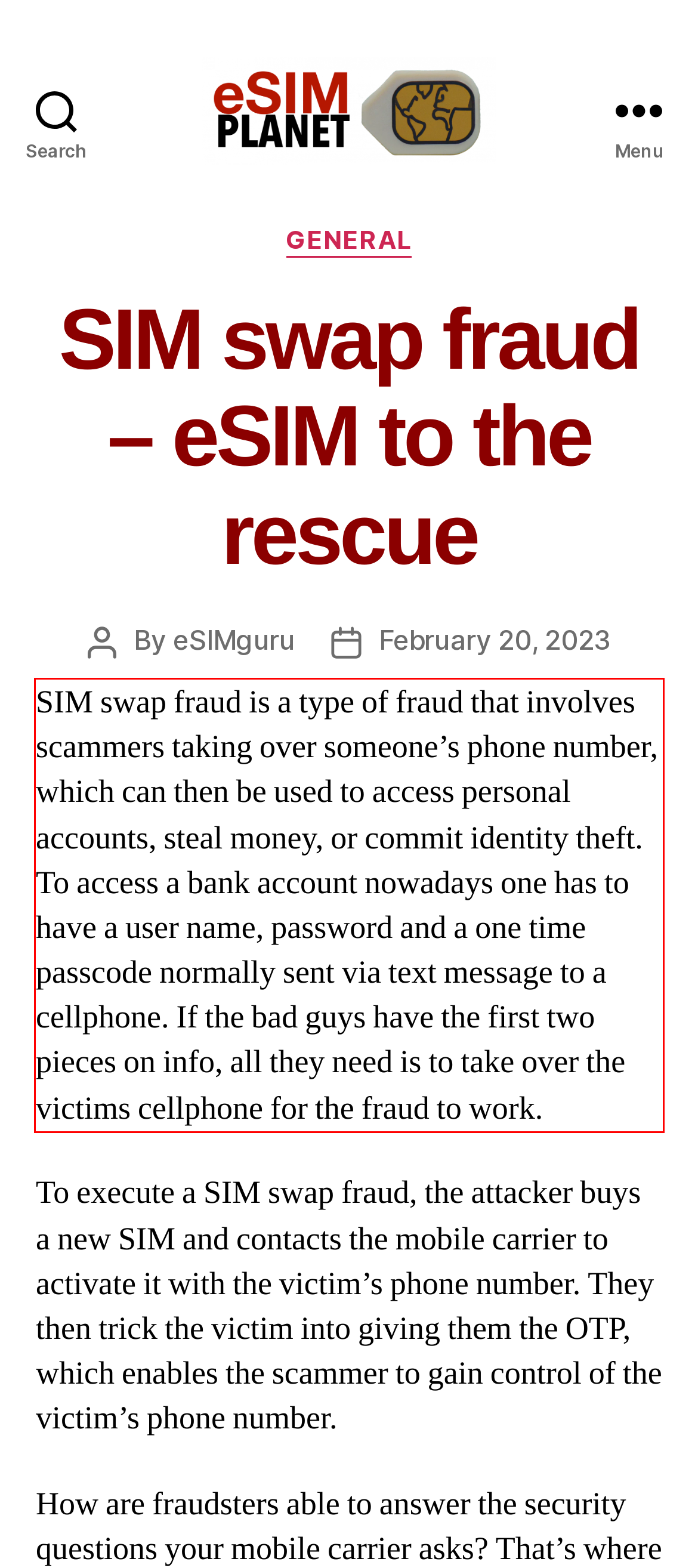Using the provided screenshot of a webpage, recognize the text inside the red rectangle bounding box by performing OCR.

SIM swap fraud is a type of fraud that involves scammers taking over someone’s phone number, which can then be used to access personal accounts, steal money, or commit identity theft. To access a bank account nowadays one has to have a user name, password and a one time passcode normally sent via text message to a cellphone. If the bad guys have the first two pieces on info, all they need is to take over the victims cellphone for the fraud to work.